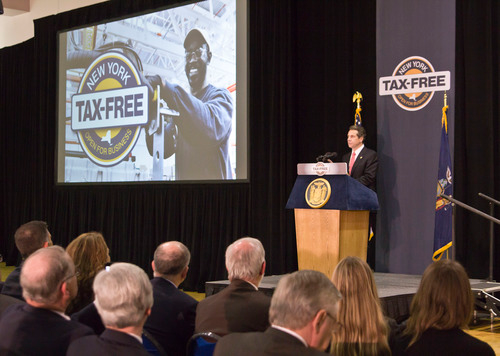What type of zones will be created around SUNY campuses?
Provide a concise answer using a single word or phrase based on the image.

tax-free zones